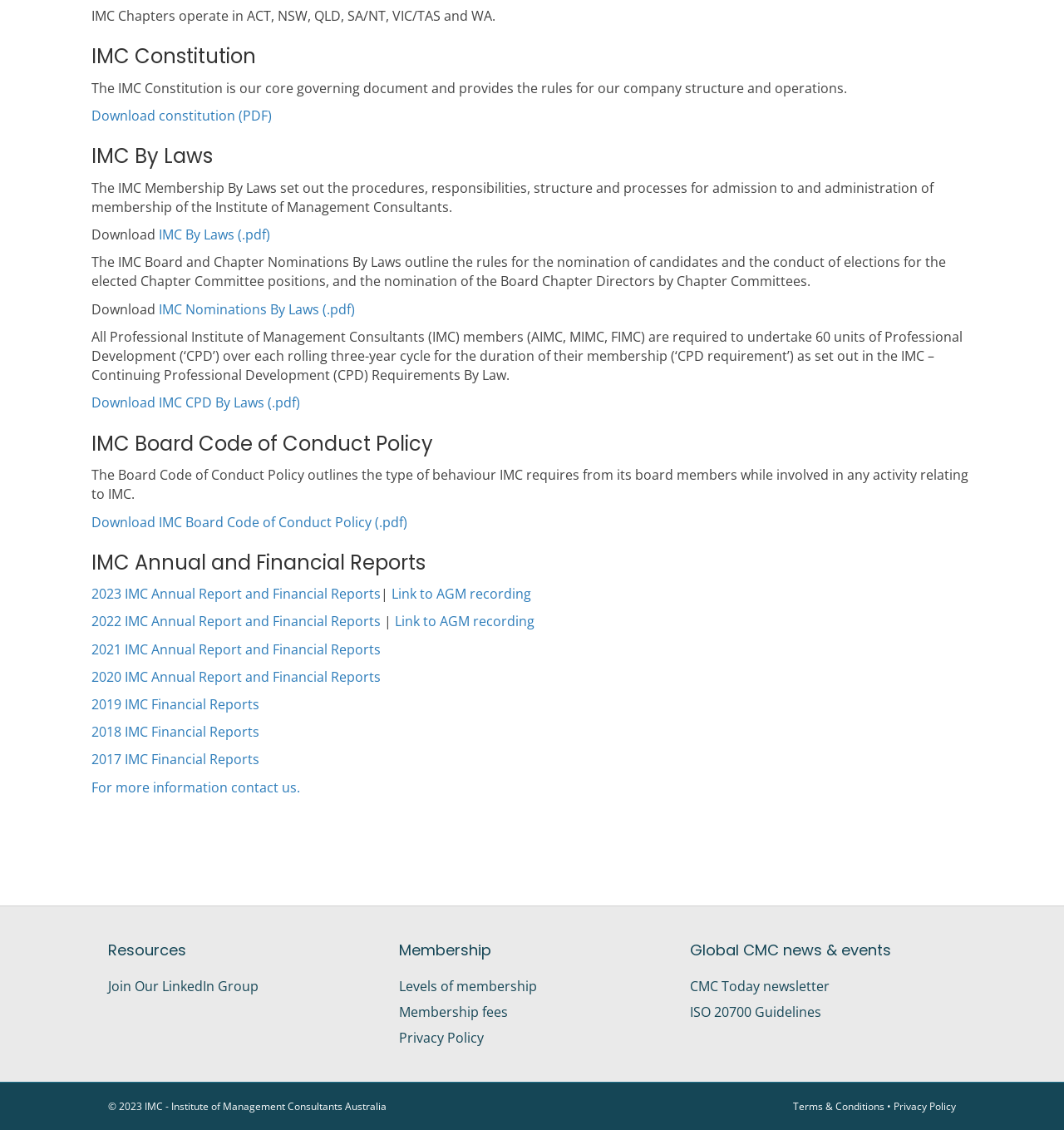What is the copyright year of the webpage?
Using the image, elaborate on the answer with as much detail as possible.

The copyright year of the webpage can be found at the bottom of the page, where it says '© 2023 IMC - Institute of Management Consultants Australia'.